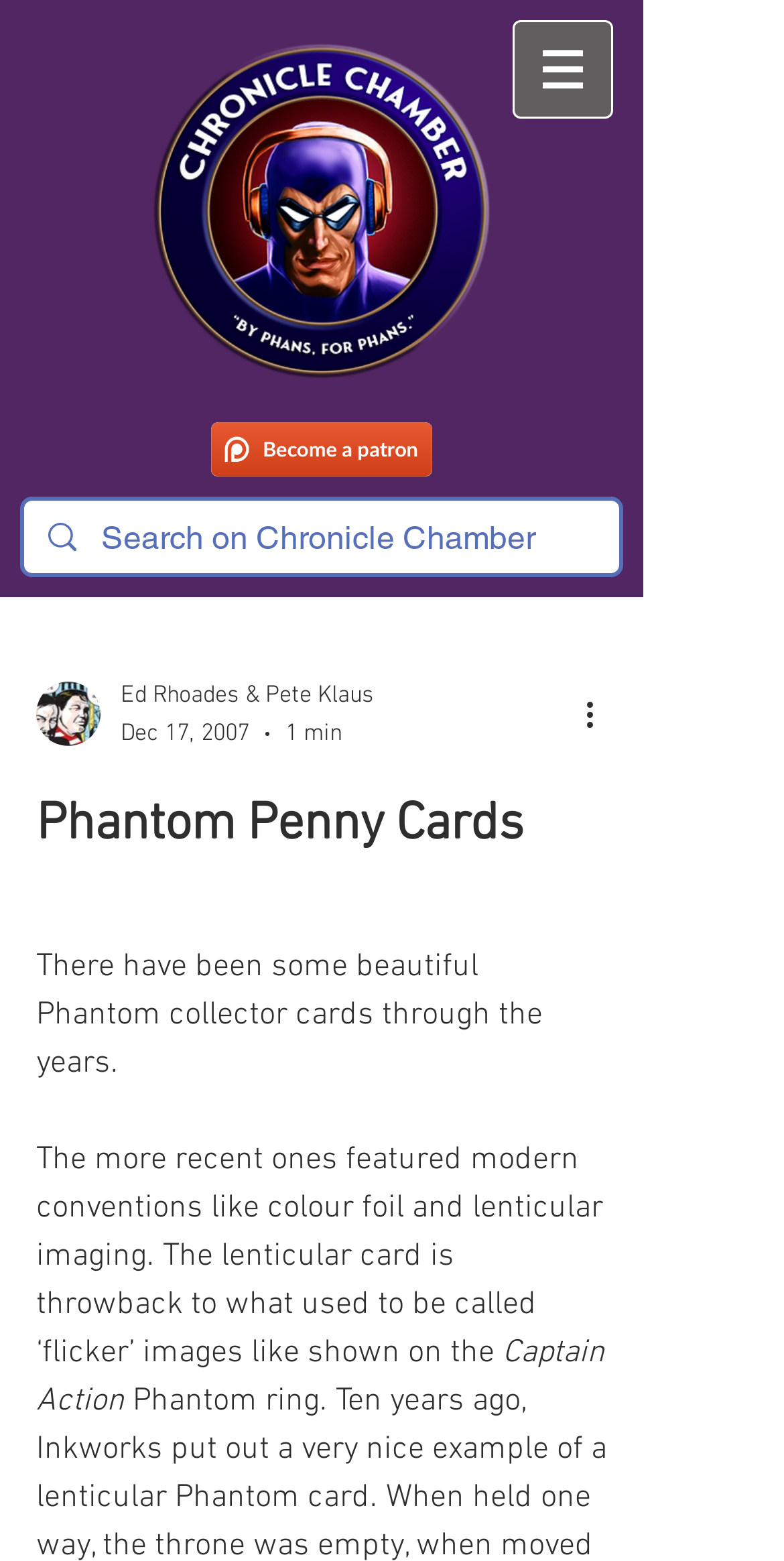Who are the writers of the article?
Using the image, respond with a single word or phrase.

Ed Rhoades & Pete Klaus